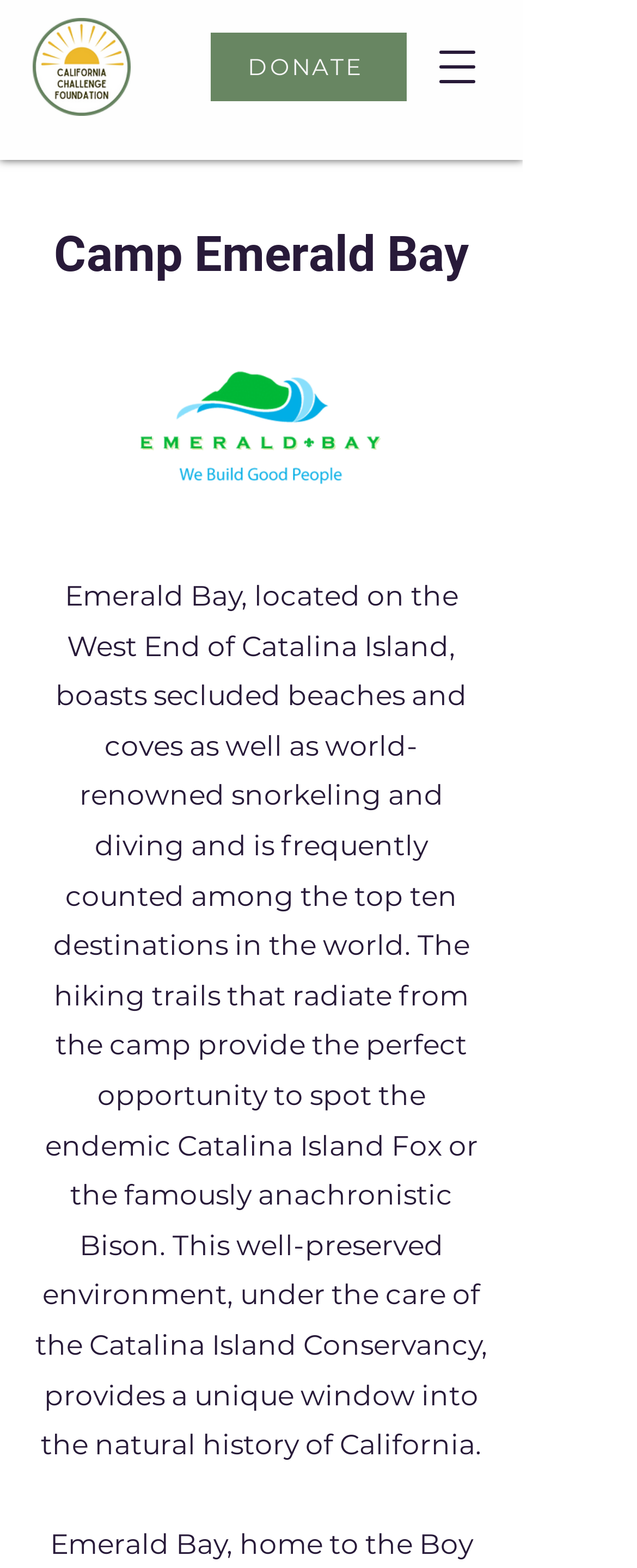Using the description: "DONATE", determine the UI element's bounding box coordinates. Ensure the coordinates are in the format of four float numbers between 0 and 1, i.e., [left, top, right, bottom].

[0.331, 0.021, 0.638, 0.065]